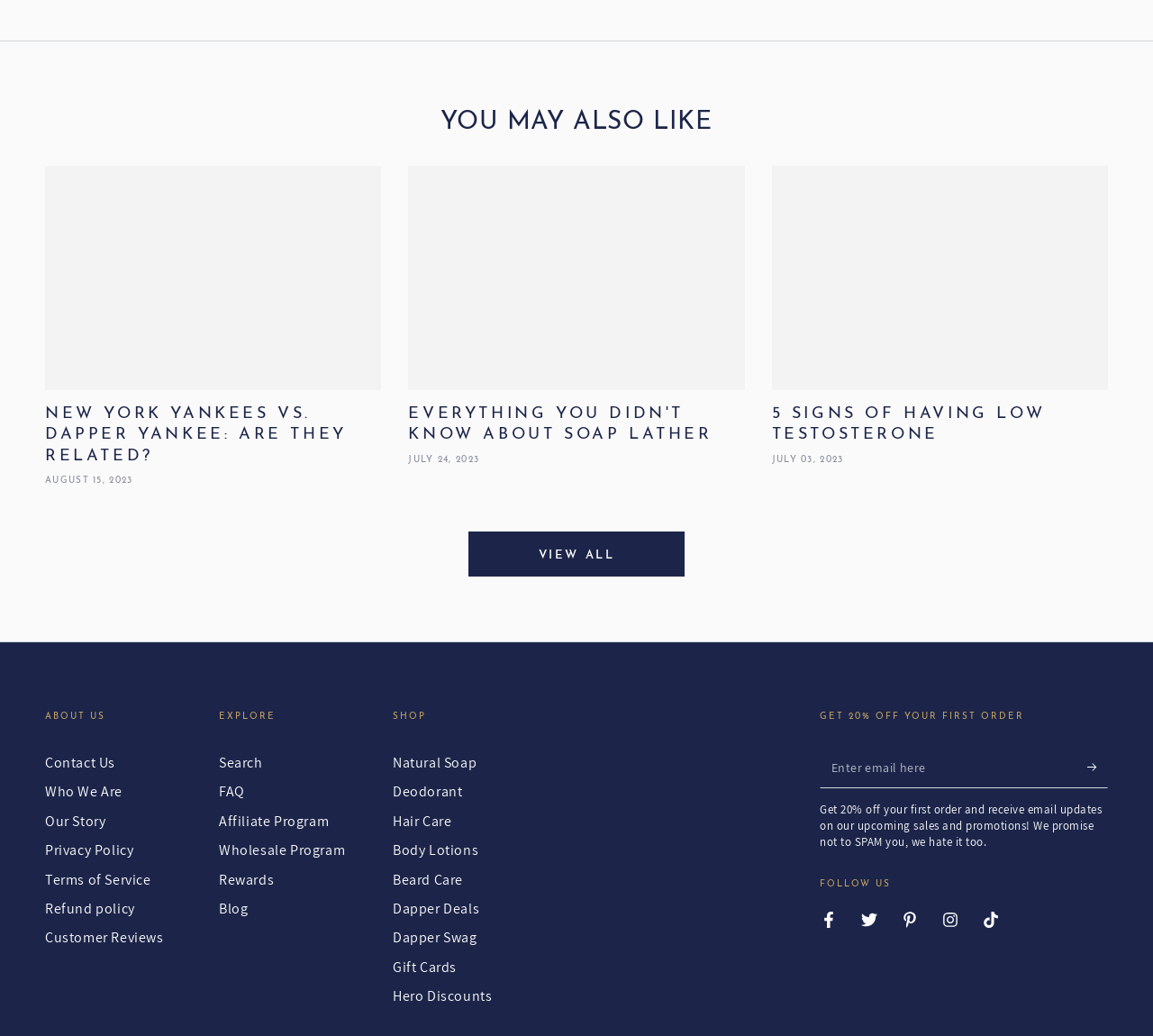Please determine the bounding box coordinates of the element to click on in order to accomplish the following task: "Open the 'ABOUT US' dropdown". Ensure the coordinates are four float numbers ranging from 0 to 1, i.e., [left, top, right, bottom].

[0.039, 0.681, 0.174, 0.7]